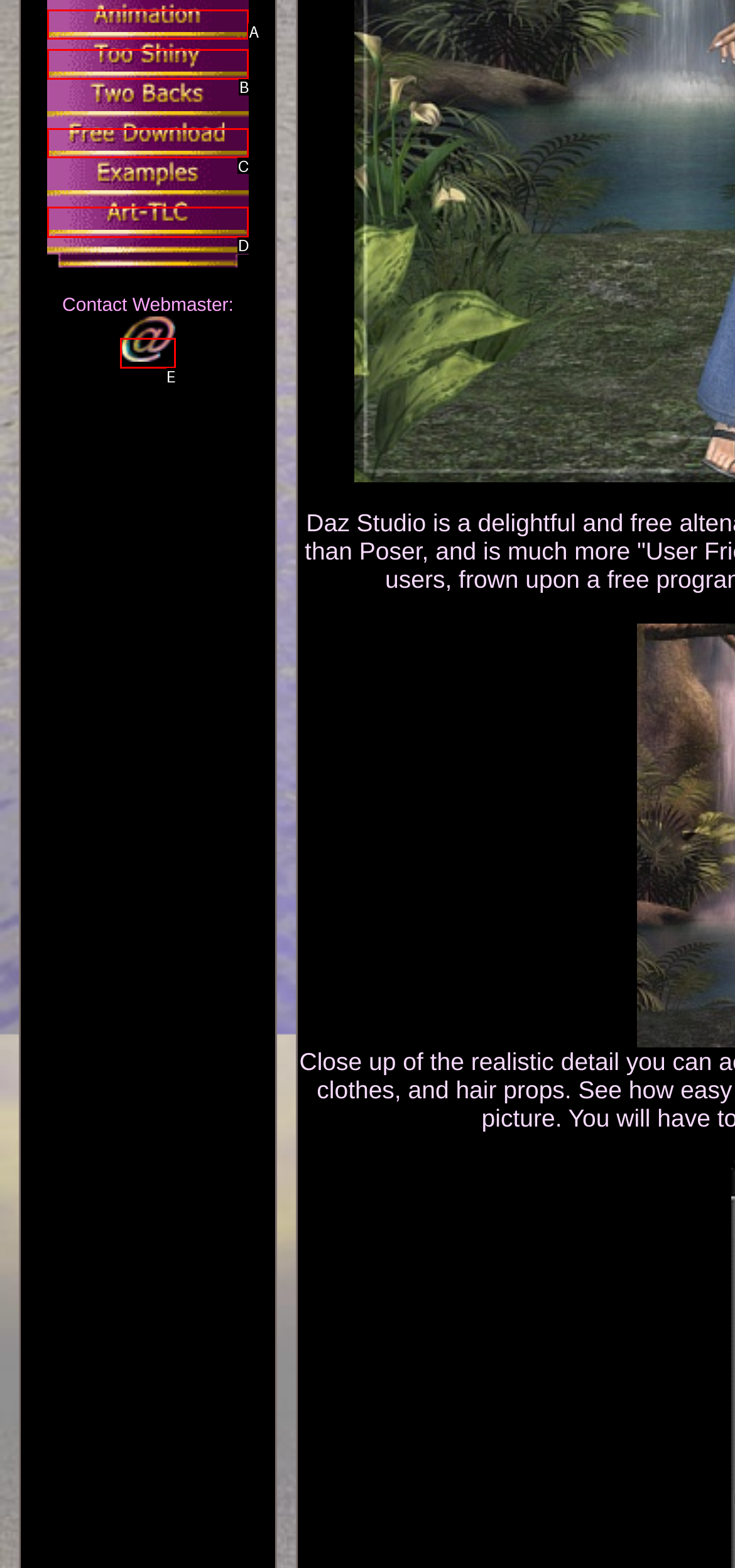Examine the description: alt="Making animations with D|S" name="dazmenu_b9" and indicate the best matching option by providing its letter directly from the choices.

A